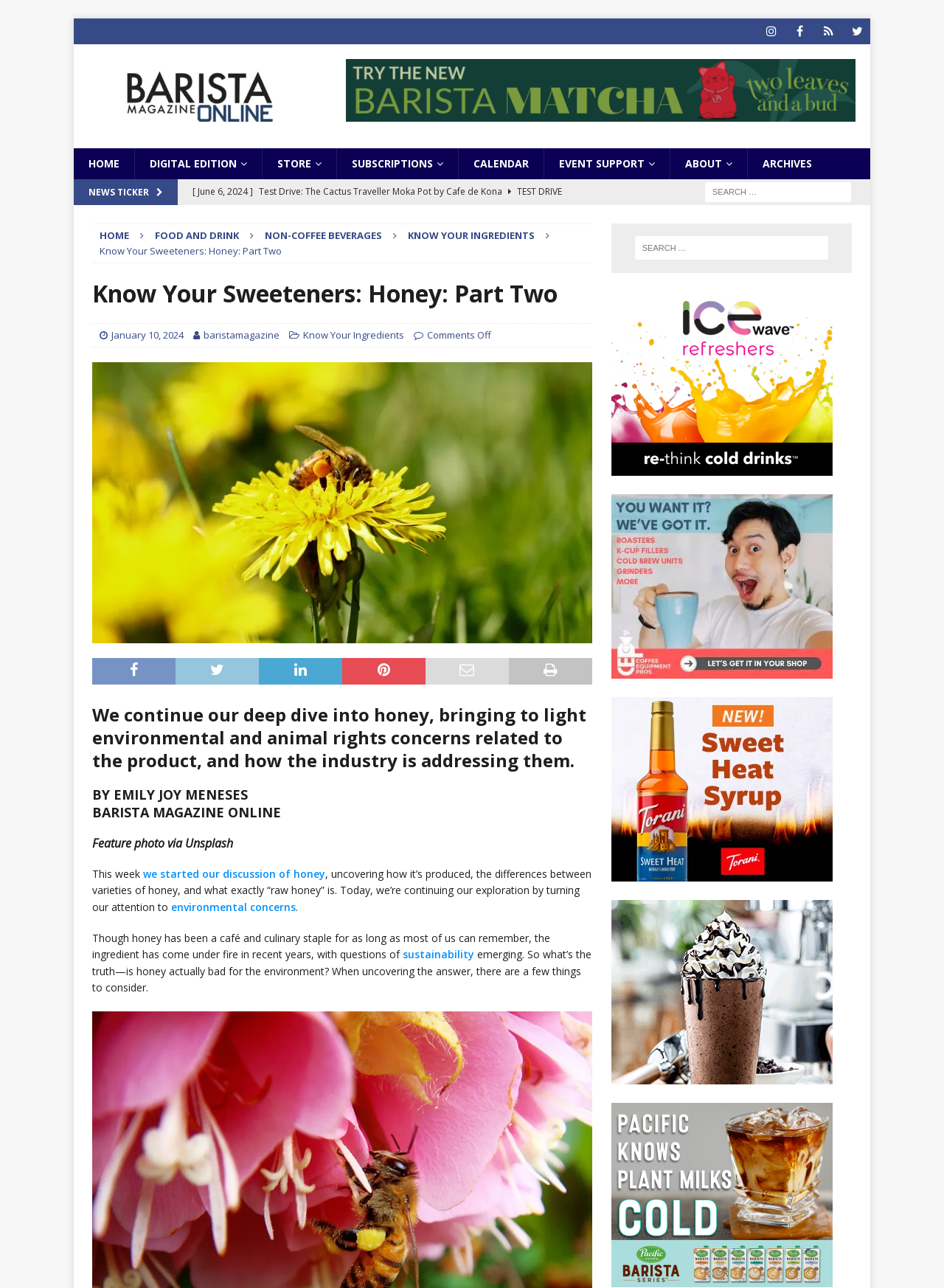Find the bounding box coordinates of the element I should click to carry out the following instruction: "Read testimonials".

None